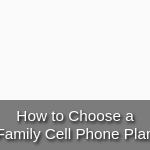What is the broader discussion related to?
Based on the screenshot, answer the question with a single word or phrase.

Mobile technology